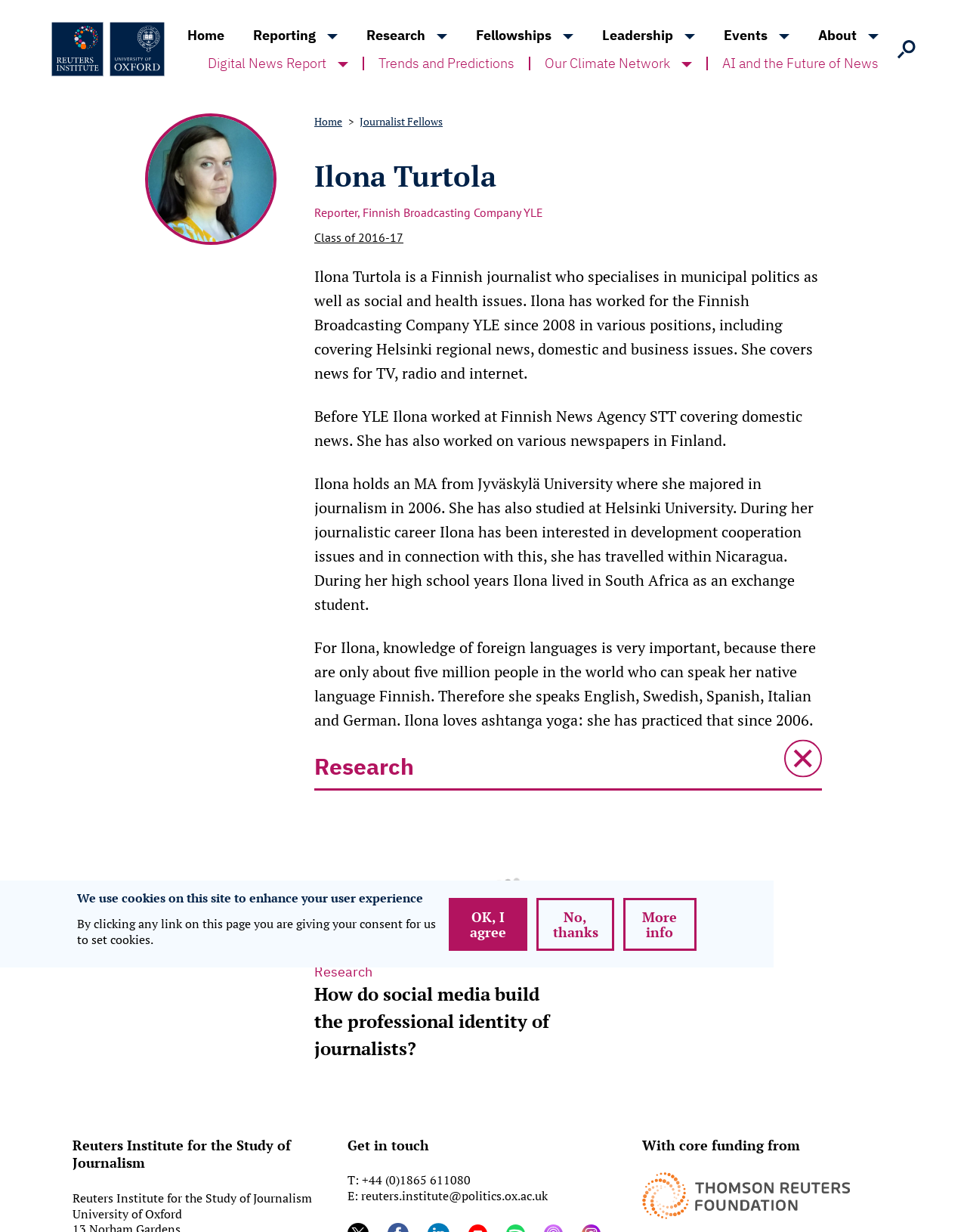What is the name of the research topic Ilona has worked on?
Carefully analyze the image and provide a thorough answer to the question.

According to the webpage, Ilona has worked on a research topic called 'How do social media build the professional identity of journalists?', which is mentioned in the article section where it says 'Research How do social media build the professional identity of journalists?'